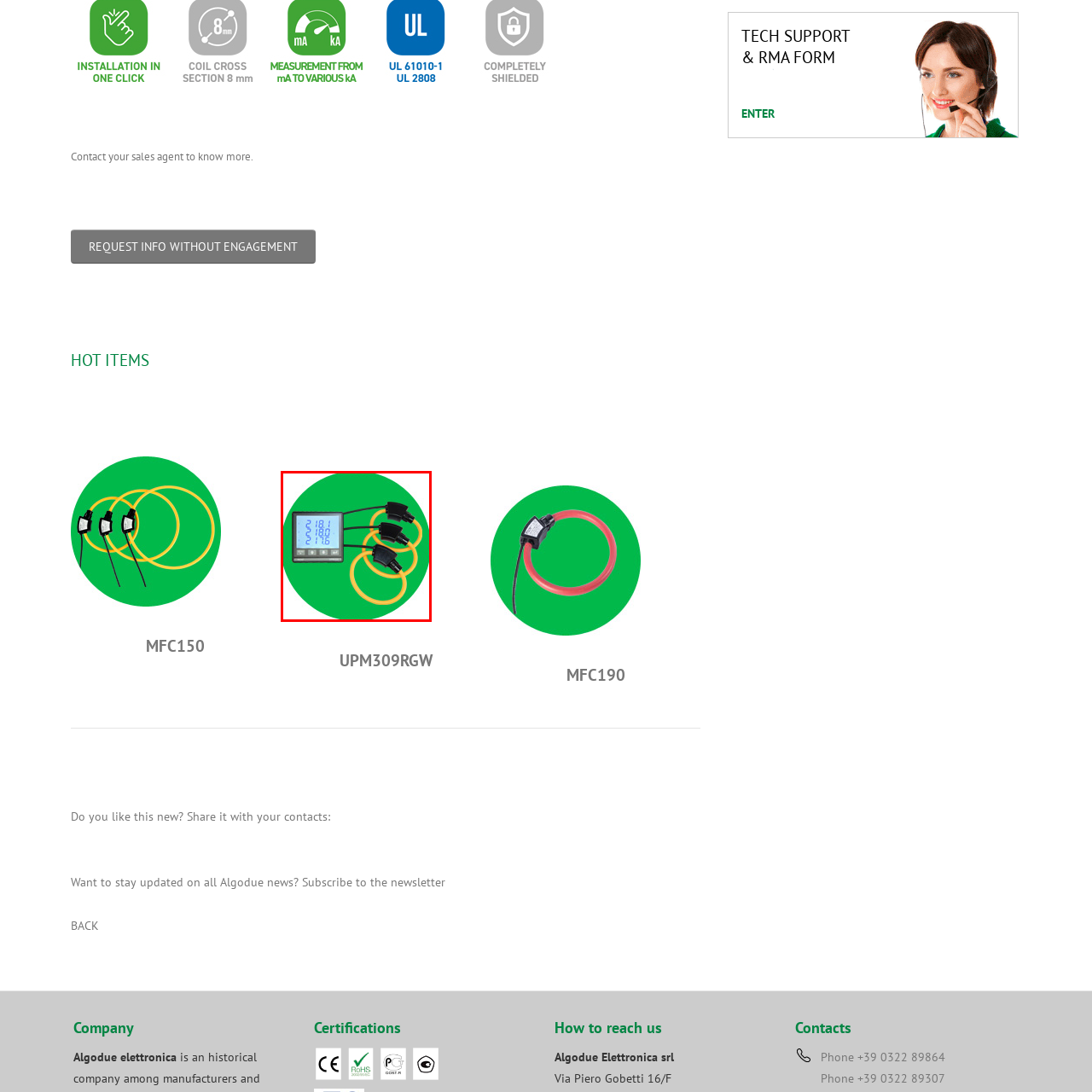What is the purpose of the orange cables?
Focus on the area marked by the red bounding box and respond to the question with as much detail as possible.

The orange cables are attached to the three black connectors on the panel meter, suggesting that they are used to measure multiple parameters simultaneously, likely for monitoring electrical outputs or performances in different circuits.